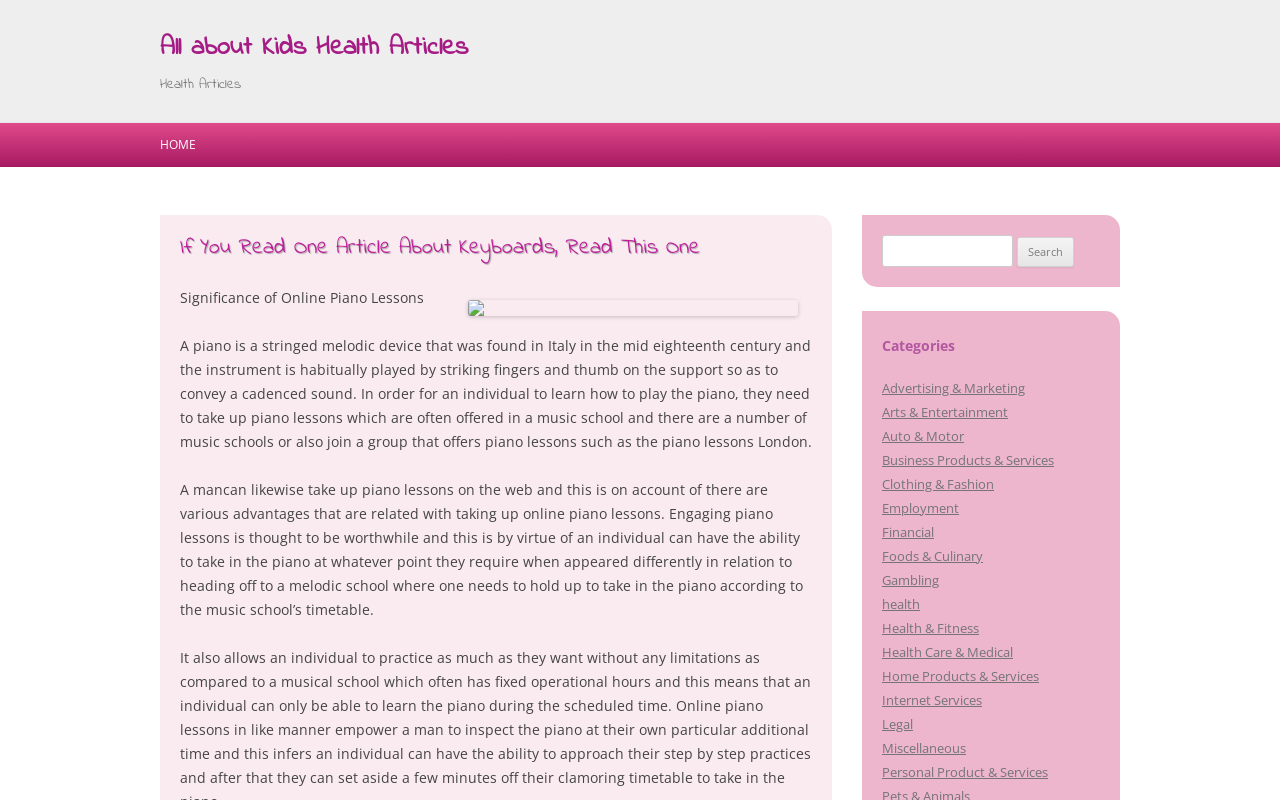Locate the bounding box coordinates of the clickable element to fulfill the following instruction: "Click on the 'health' category". Provide the coordinates as four float numbers between 0 and 1 in the format [left, top, right, bottom].

[0.689, 0.743, 0.719, 0.766]